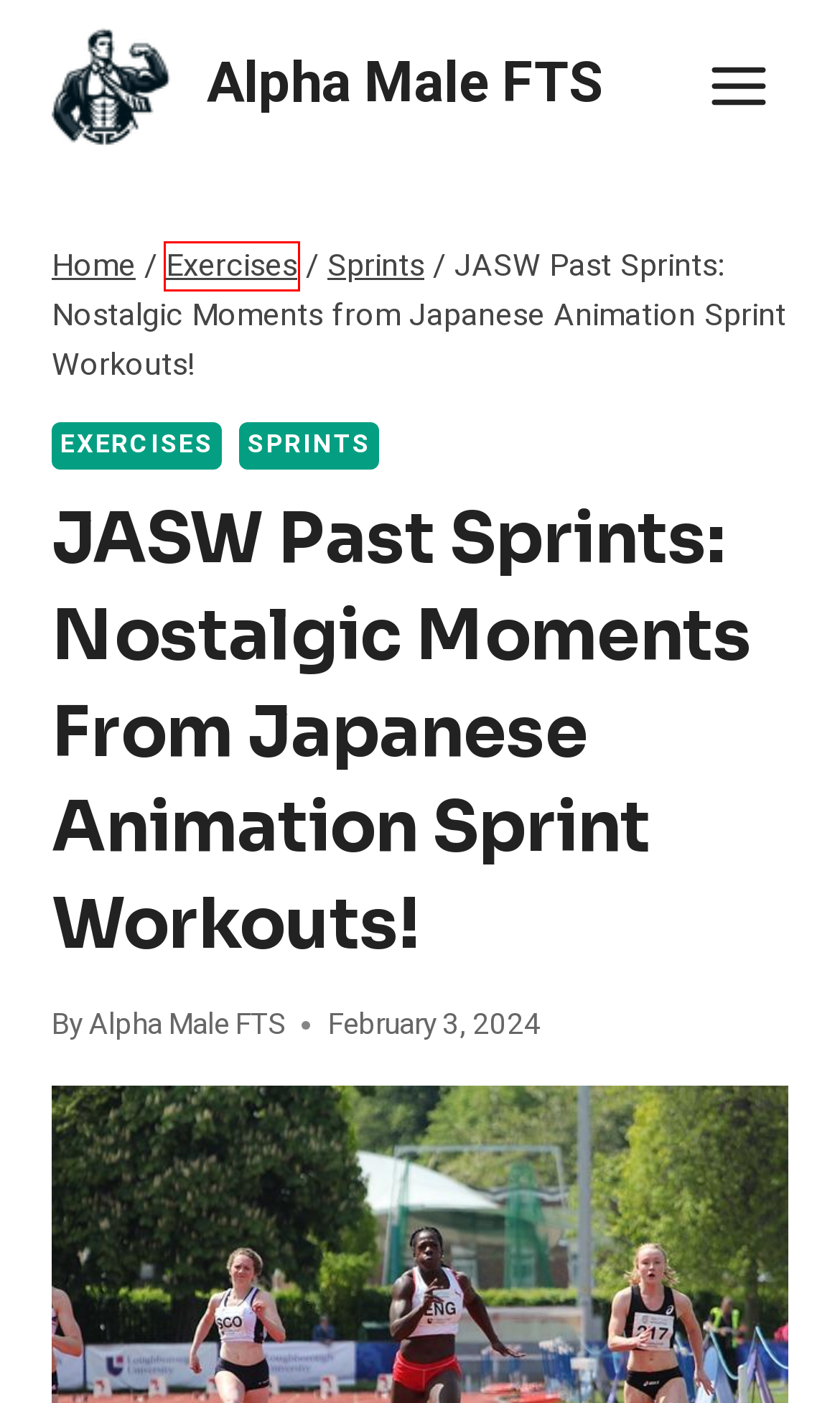You are given a screenshot of a webpage within which there is a red rectangle bounding box. Please choose the best webpage description that matches the new webpage after clicking the selected element in the bounding box. Here are the options:
A. Ice Bath Barrell: Crafted Barrels for Your Unique Cold Plunge - Alpha Male FTS
B. Glutes Workout with Dumbbells: Glute-Defining Dumbbell Moves! - Alpha Male FTS
C. Woo Sprints Twitter: Stay Updated on World of Outlaws Sprint Cars! - Alpha Male FTS
D. Asana Sprints: Boost Project Efficiency with Asana Sprint Sessions! - Alpha Male FTS
E. How to Say Hypertrophy: Pronunciation Tips - Alpha Male FTS
F. Exercises - Alpha Male FTS
G. Sprints - Alpha Male FTS
H. Alpha Male FTS: Ultimate Resource For Hard Bodies & Sharp Minds

F